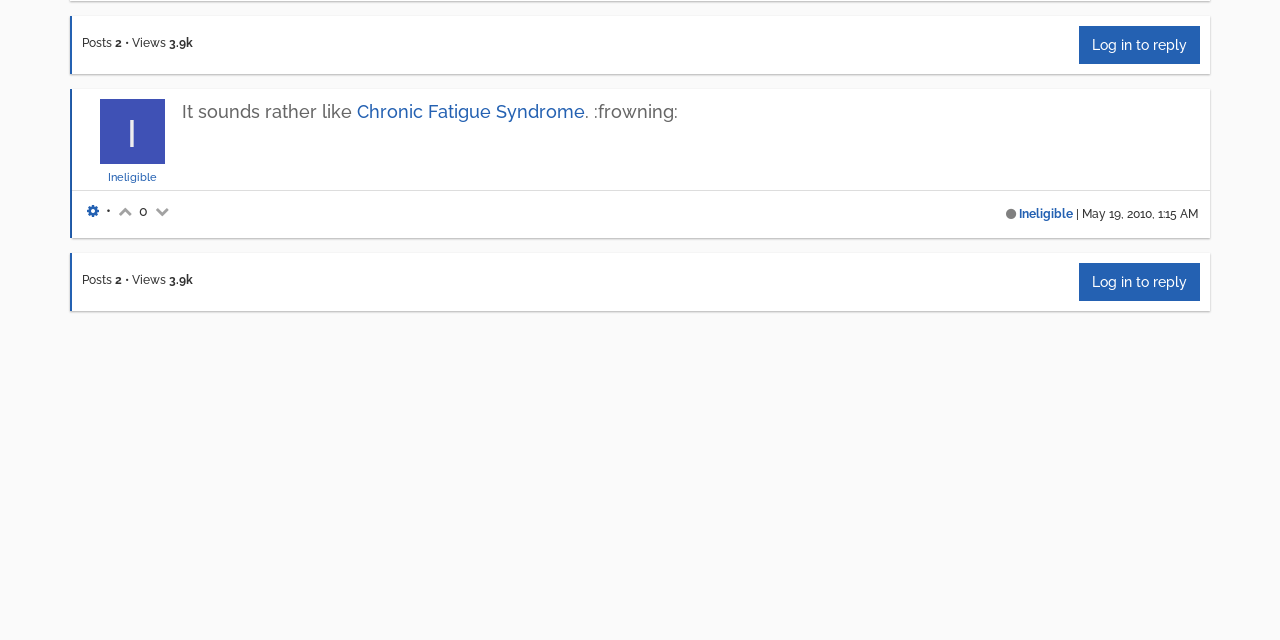Determine the bounding box coordinates for the HTML element described here: "Source link".

None